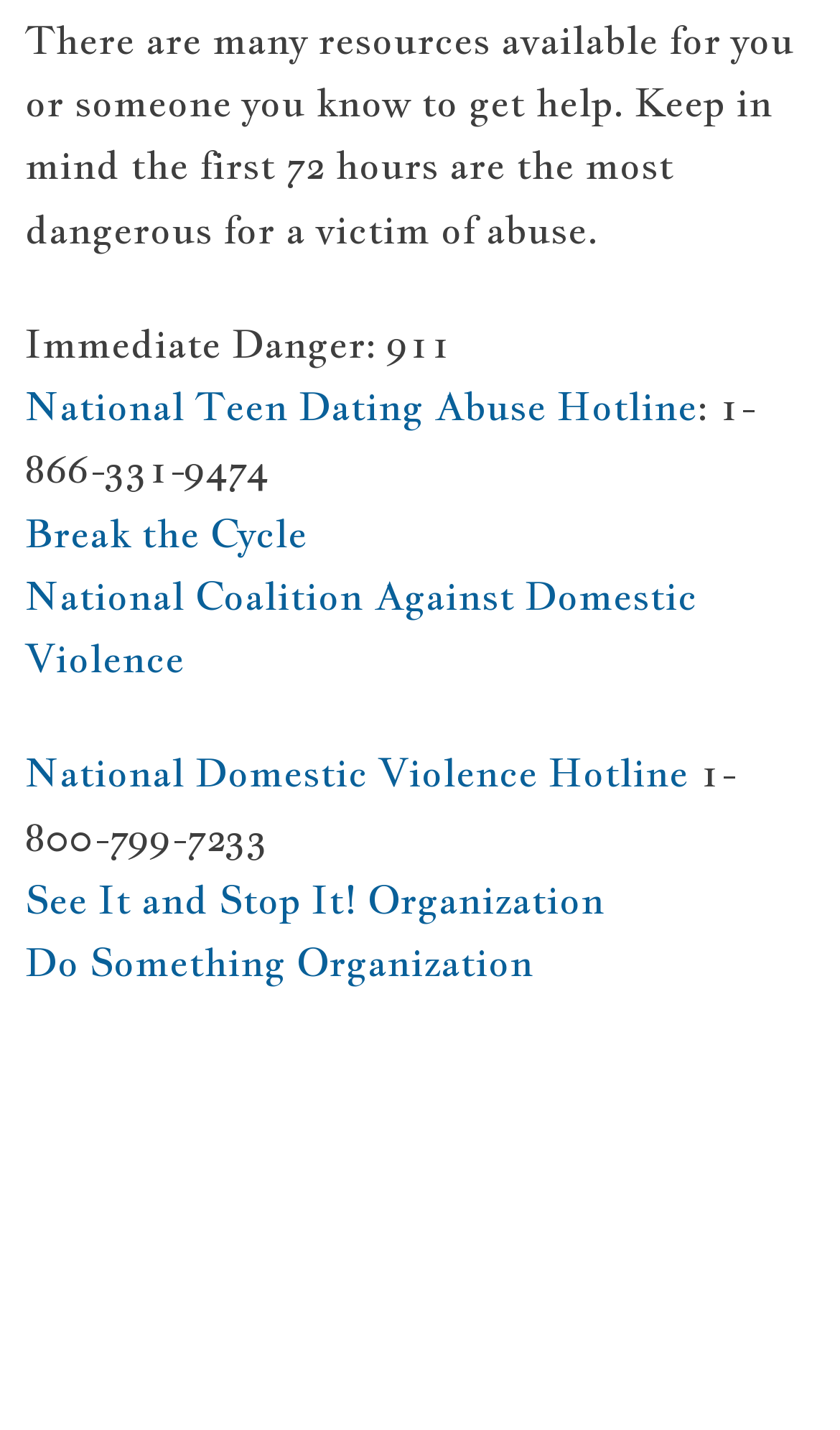How many organizations are listed on the webpage?
Answer the question with detailed information derived from the image.

The webpage lists five organizations: Break the Cycle, National Coalition Against Domestic Violence, National Domestic Violence Hotline, See It and Stop It! Organization, and Do Something Organization. I counted the number of organizations by looking at the links on the webpage.